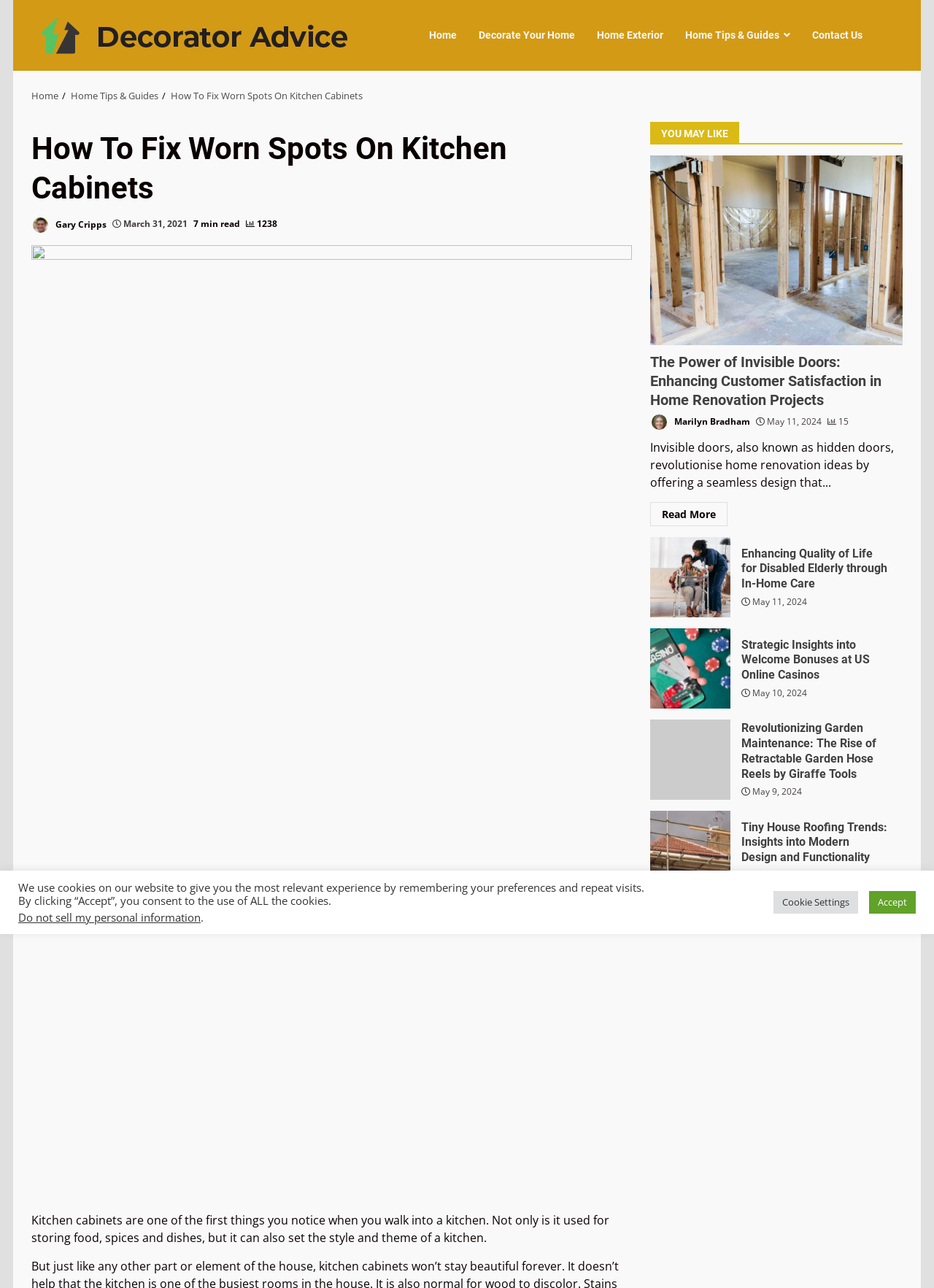Please identify the bounding box coordinates for the region that you need to click to follow this instruction: "Read the article 'The Power of Invisible Doors: Enhancing Customer Satisfaction in Home Renovation Projects'".

[0.696, 0.274, 0.966, 0.318]